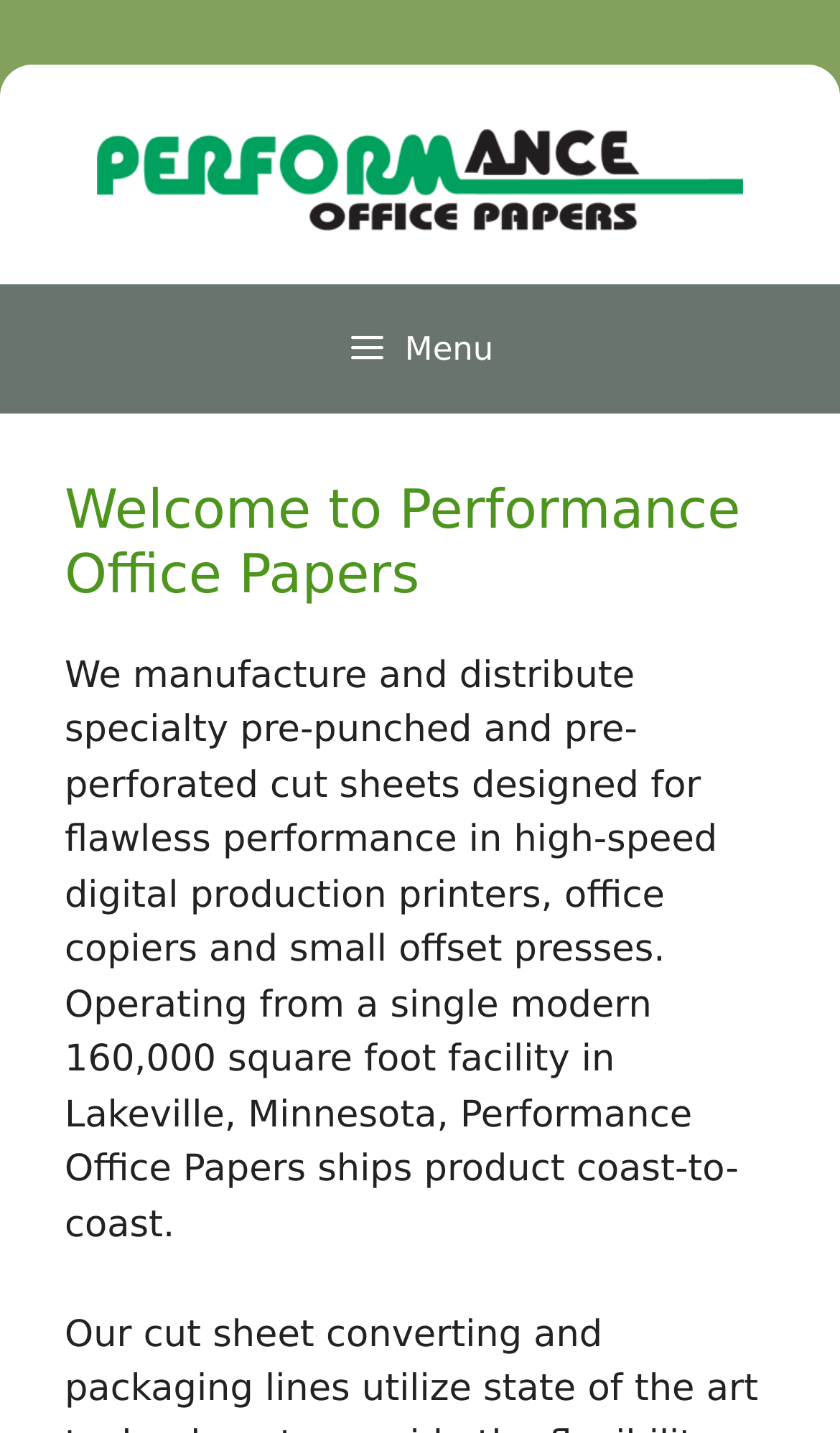Using the element description provided, determine the bounding box coordinates in the format (top-left x, top-left y, bottom-right x, bottom-right y). Ensure that all values are floating point numbers between 0 and 1. Element description: Menu

[0.0, 0.198, 1.0, 0.288]